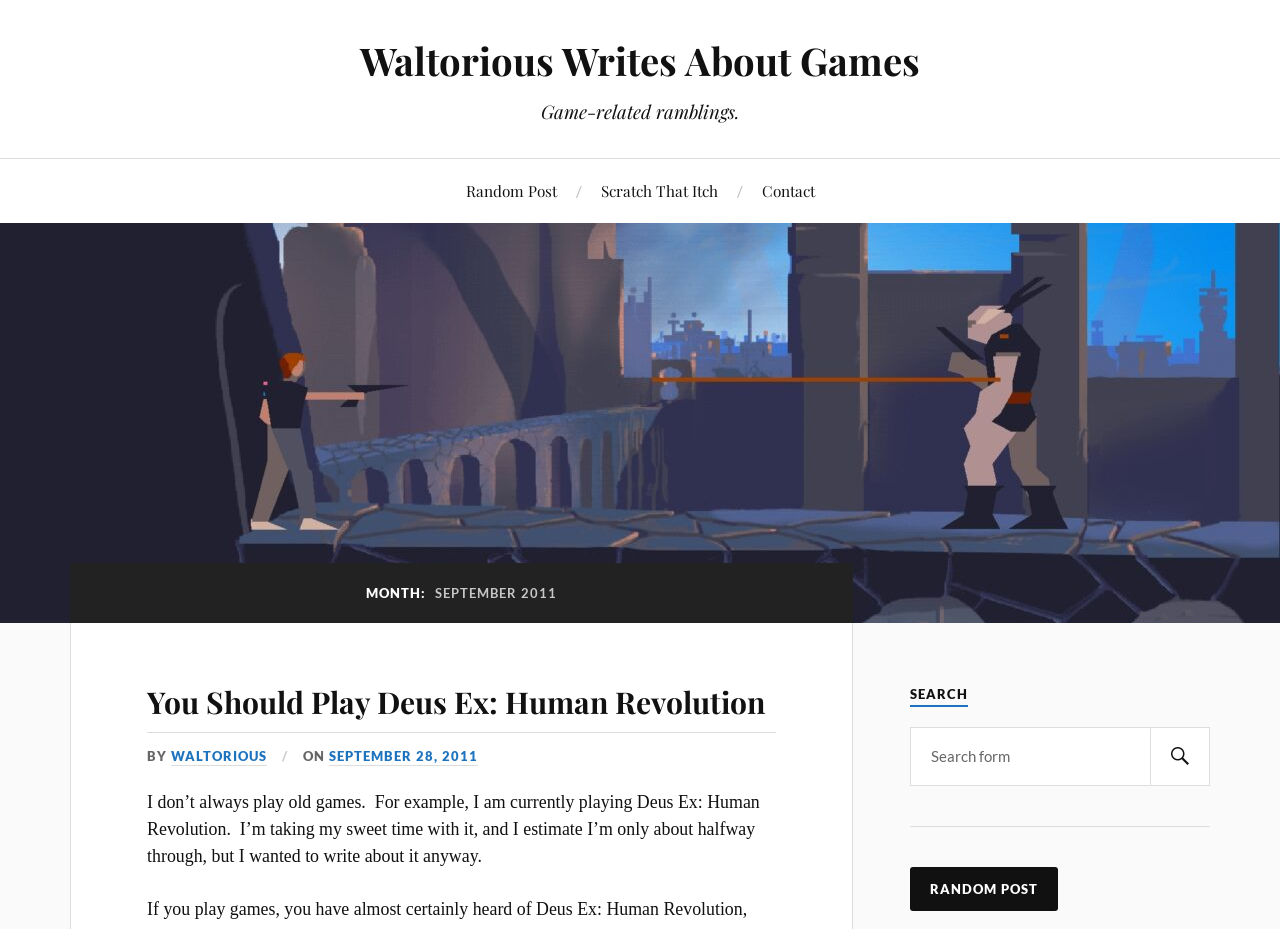Give the bounding box coordinates for the element described by: "Waltorious Writes About Games".

[0.281, 0.038, 0.719, 0.093]